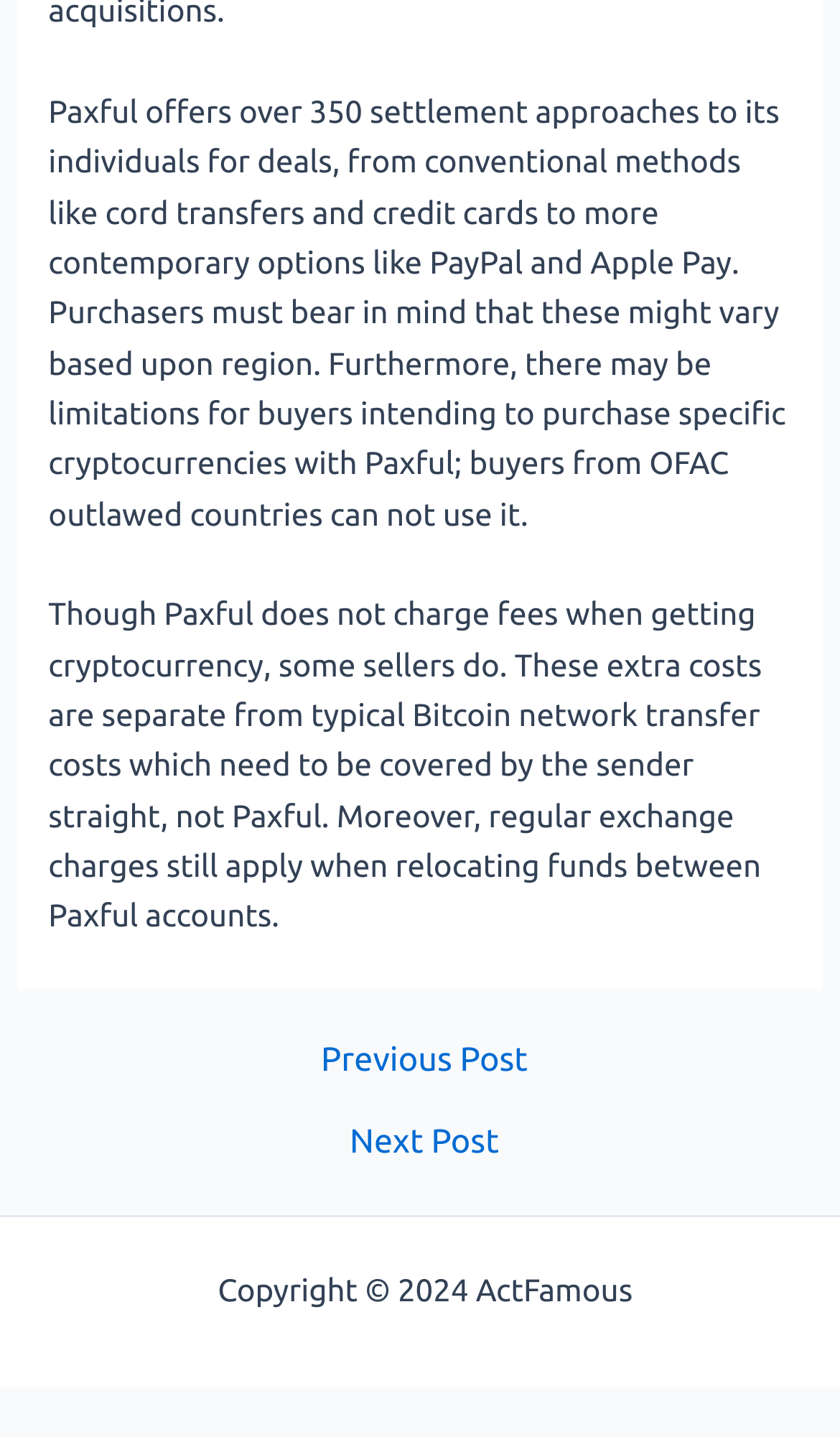Refer to the image and provide an in-depth answer to the question: 
What is the link at the bottom-right corner?

The link at the bottom-right corner has a bounding box coordinate of [0.762, 0.885, 0.9, 0.911] and contains the text 'Sitemap', indicating that it is a link to the website's sitemap.